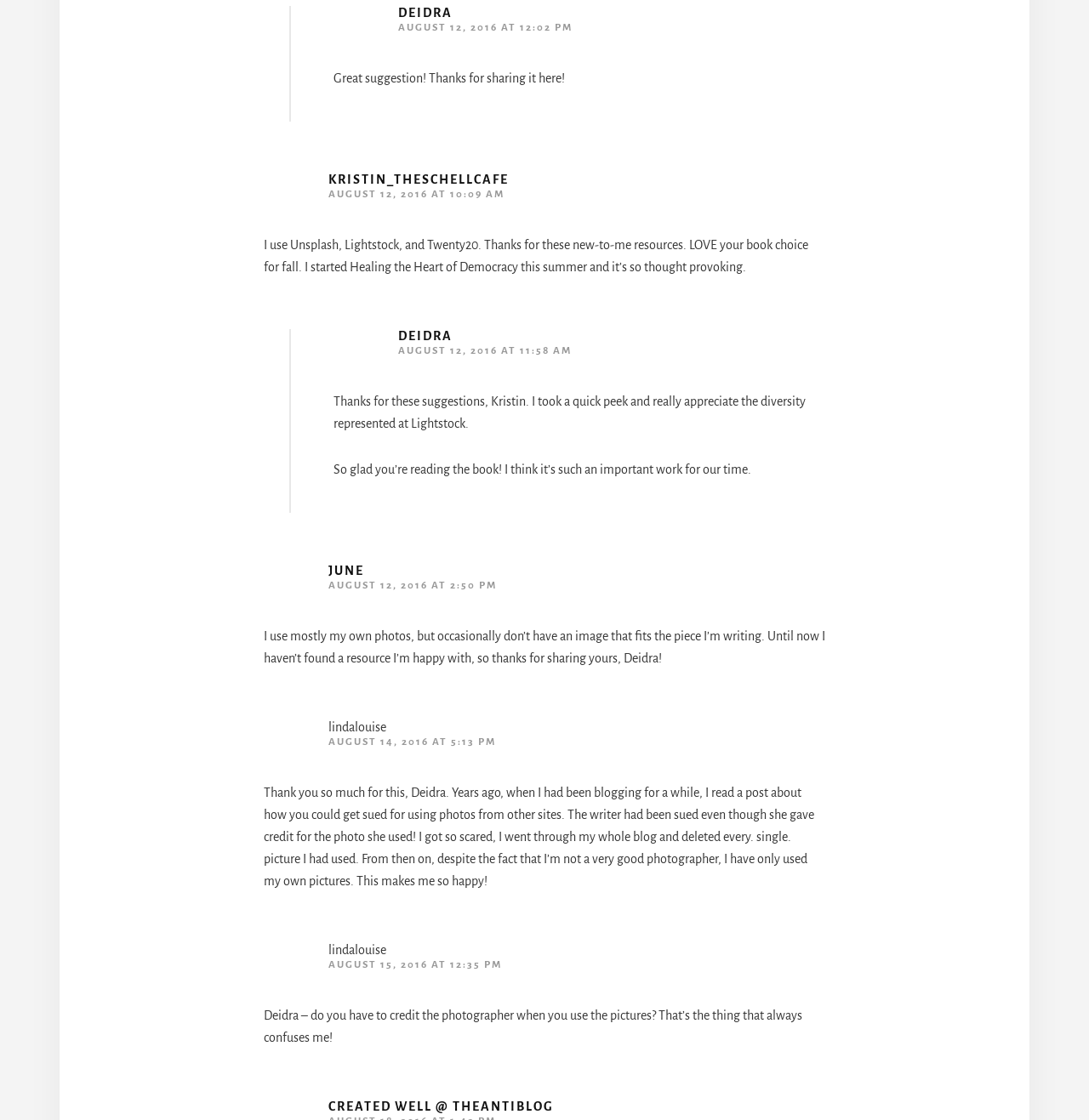Please identify the bounding box coordinates of the element that needs to be clicked to execute the following command: "Visit the website CREATED WELL @ THEANTIBLOG". Provide the bounding box using four float numbers between 0 and 1, formatted as [left, top, right, bottom].

[0.302, 0.982, 0.509, 0.994]